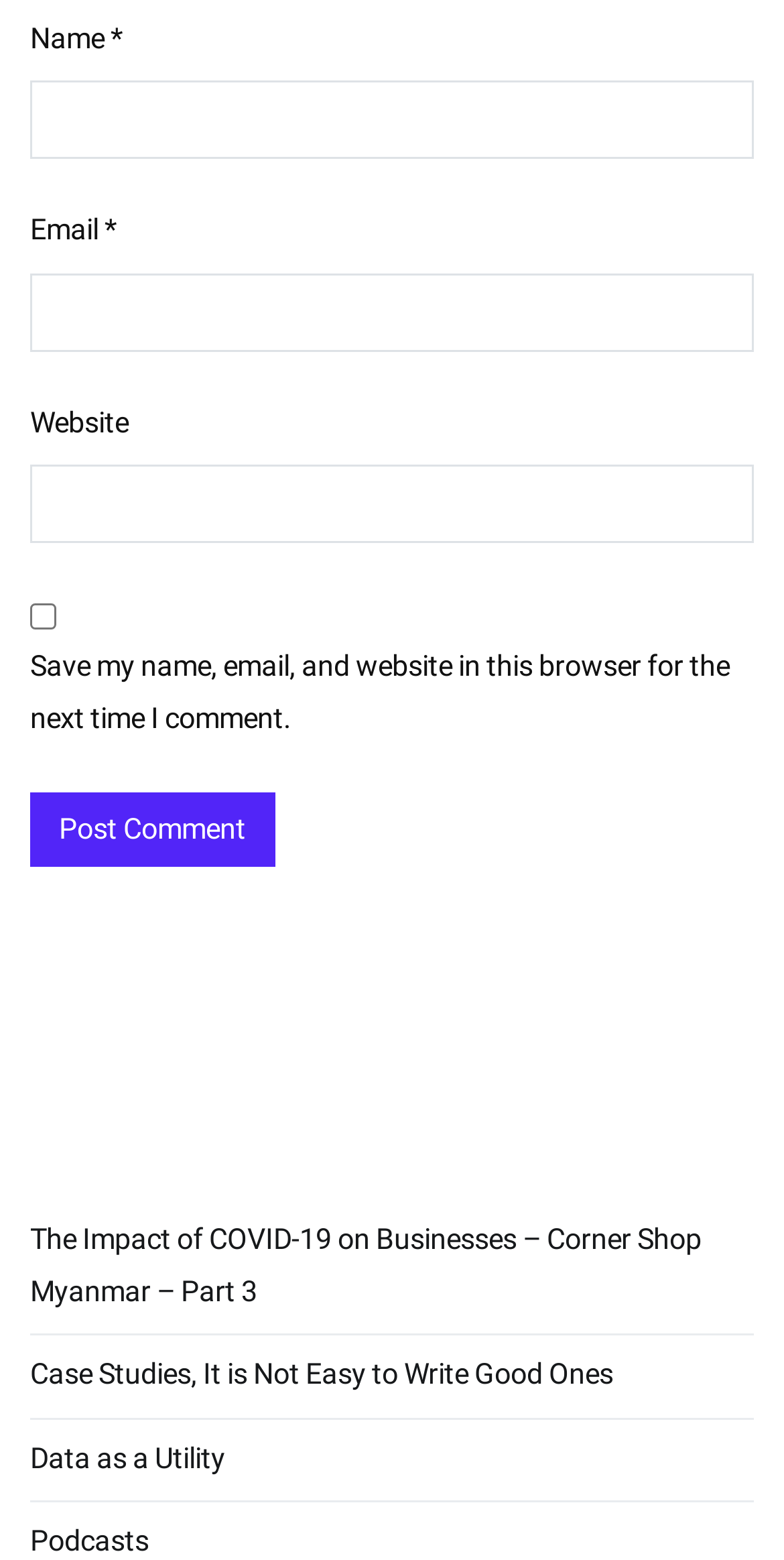Please identify the bounding box coordinates of the element on the webpage that should be clicked to follow this instruction: "Enter your name". The bounding box coordinates should be given as four float numbers between 0 and 1, formatted as [left, top, right, bottom].

[0.038, 0.052, 0.962, 0.102]